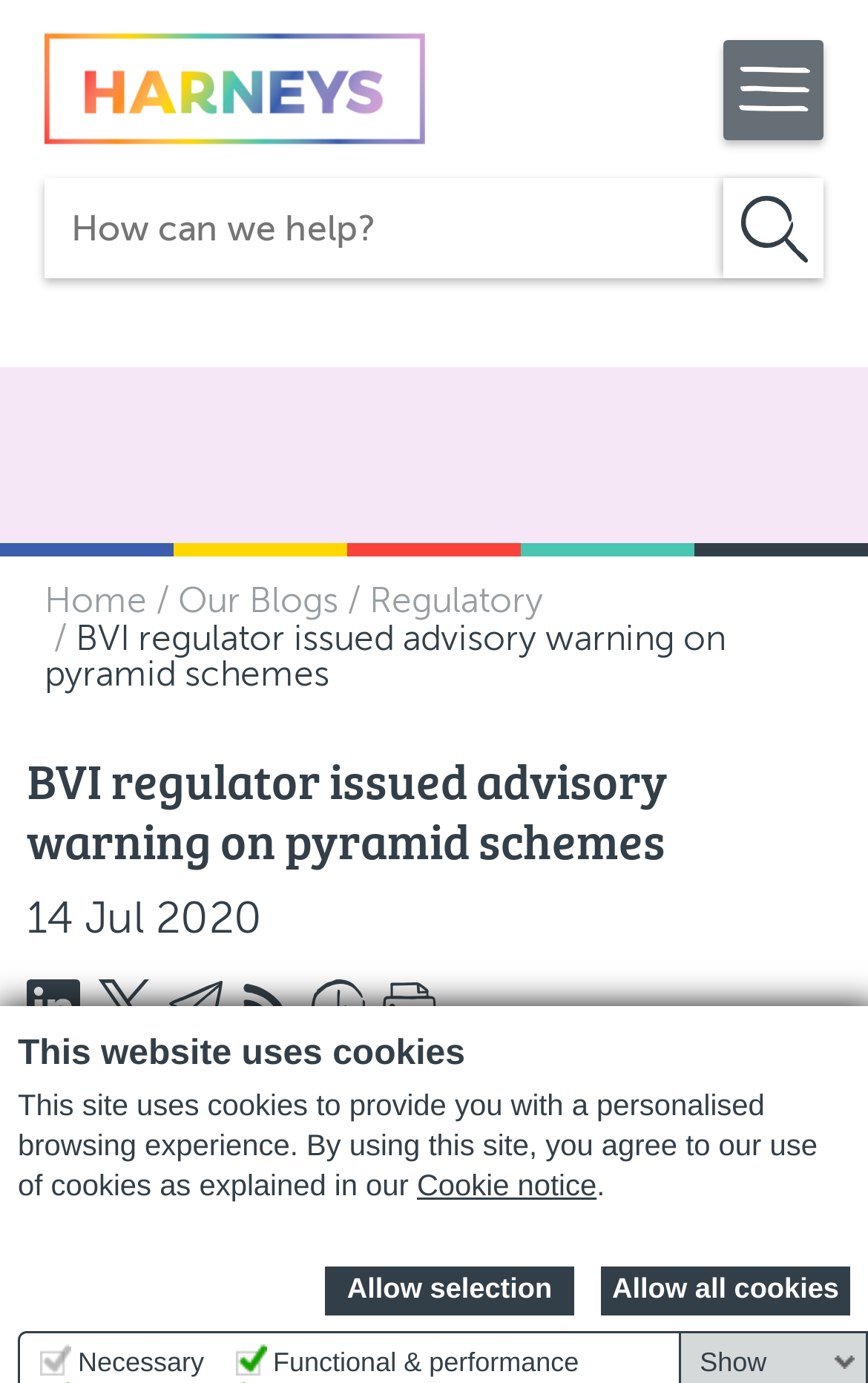What is the date of the blog post?
Please answer the question with as much detail and depth as you can.

I found the static text element with the text '14 Jul 2020' which suggests that it is the date of the blog post.